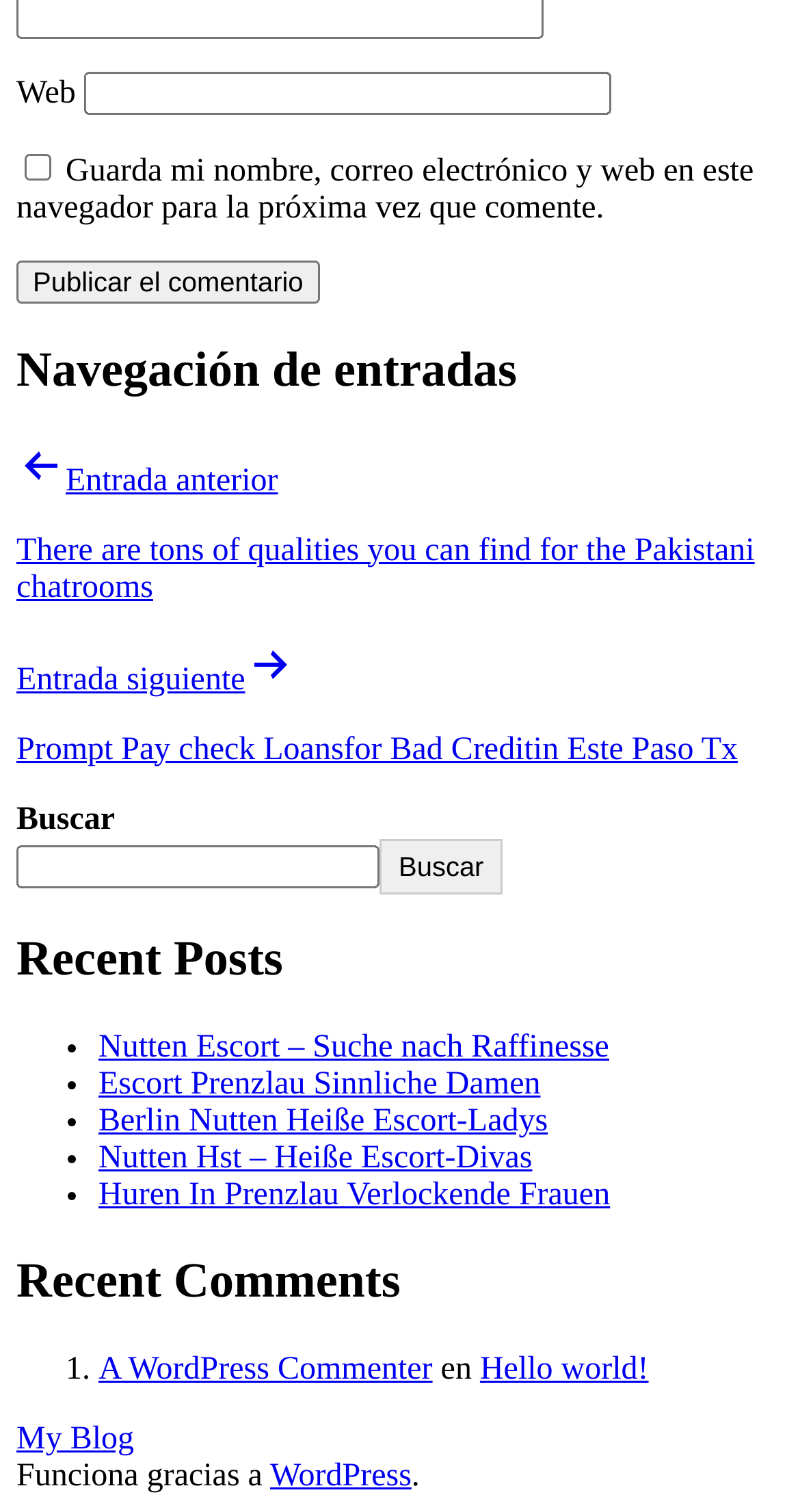Please locate the bounding box coordinates of the element's region that needs to be clicked to follow the instruction: "View recent comments". The bounding box coordinates should be provided as four float numbers between 0 and 1, i.e., [left, top, right, bottom].

[0.021, 0.831, 0.979, 0.867]